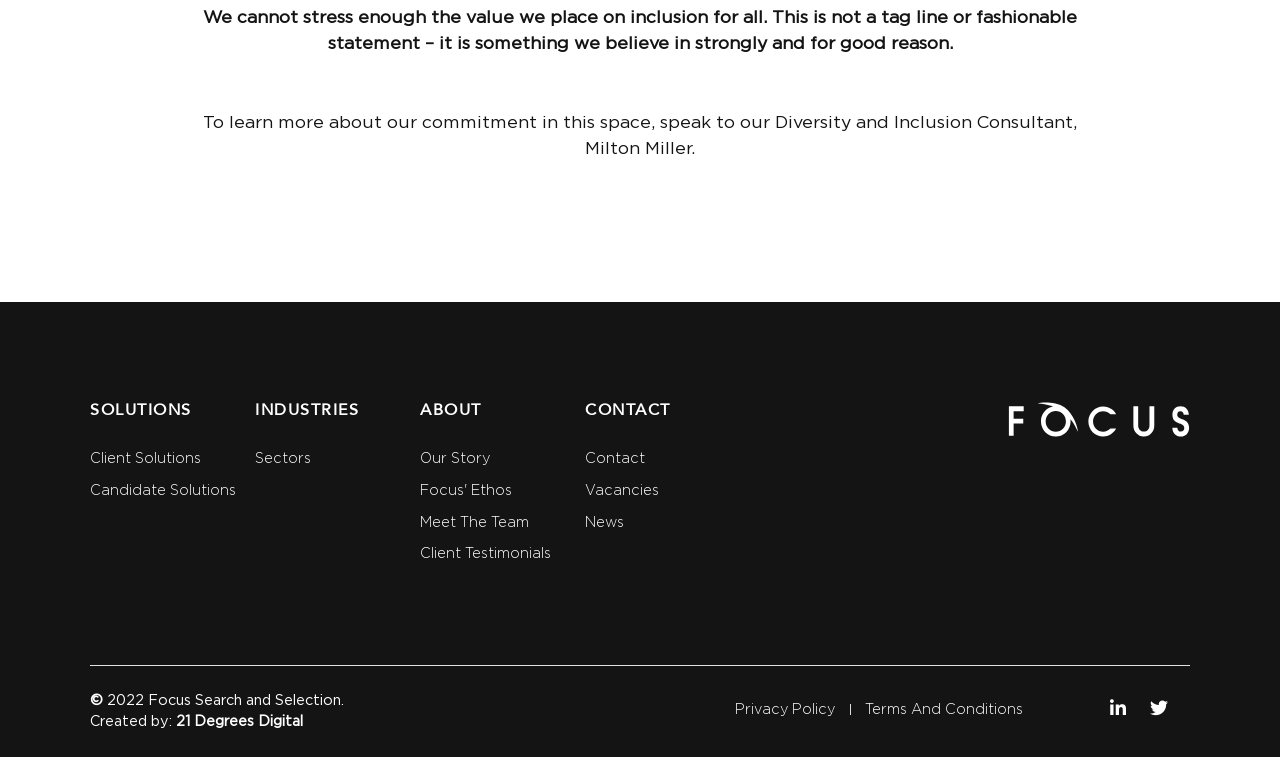Using floating point numbers between 0 and 1, provide the bounding box coordinates in the format (top-left x, top-left y, bottom-right x, bottom-right y). Locate the UI element described here: 21 Degrees Digital

[0.138, 0.944, 0.237, 0.964]